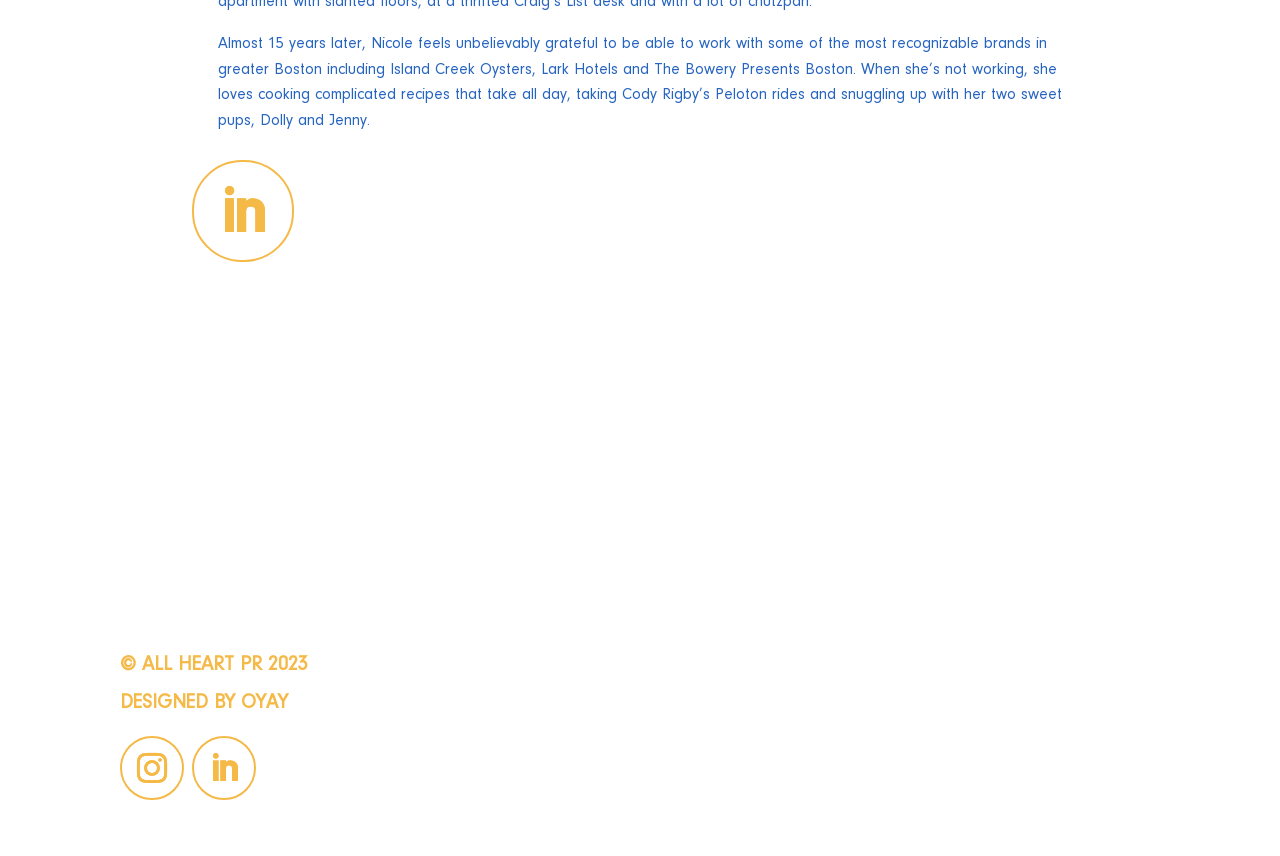Examine the screenshot and answer the question in as much detail as possible: What is Nicole's profession?

Based on the text, Nicole feels grateful to be able to work with recognizable brands, which suggests that she is a public relations (PR) professional.